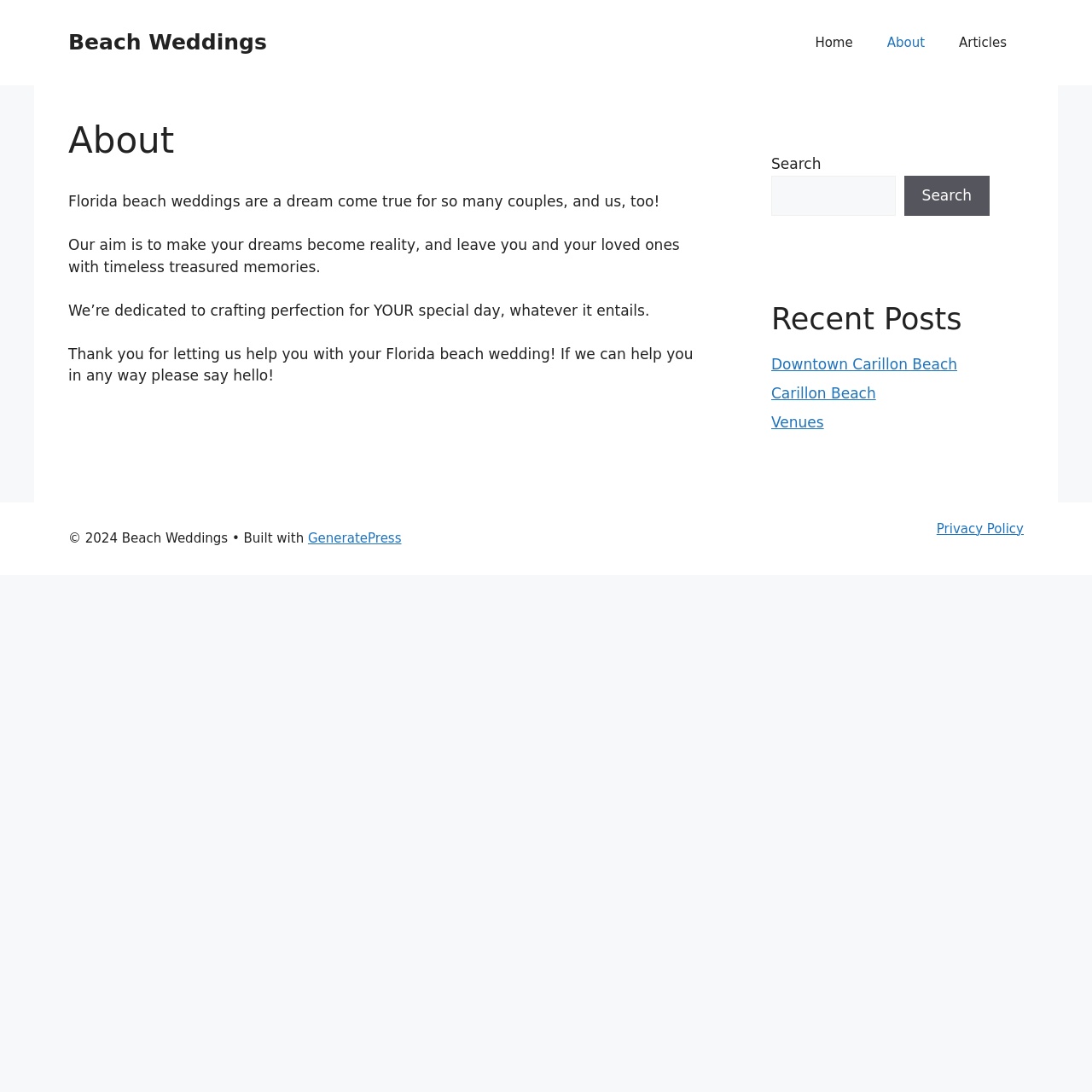Please use the details from the image to answer the following question comprehensively:
What is the purpose of the search box?

The search box is located in the complementary section of the webpage, and it has a label 'Search' and a button 'Search'. This suggests that the purpose of the search box is to allow users to search the website for specific content.